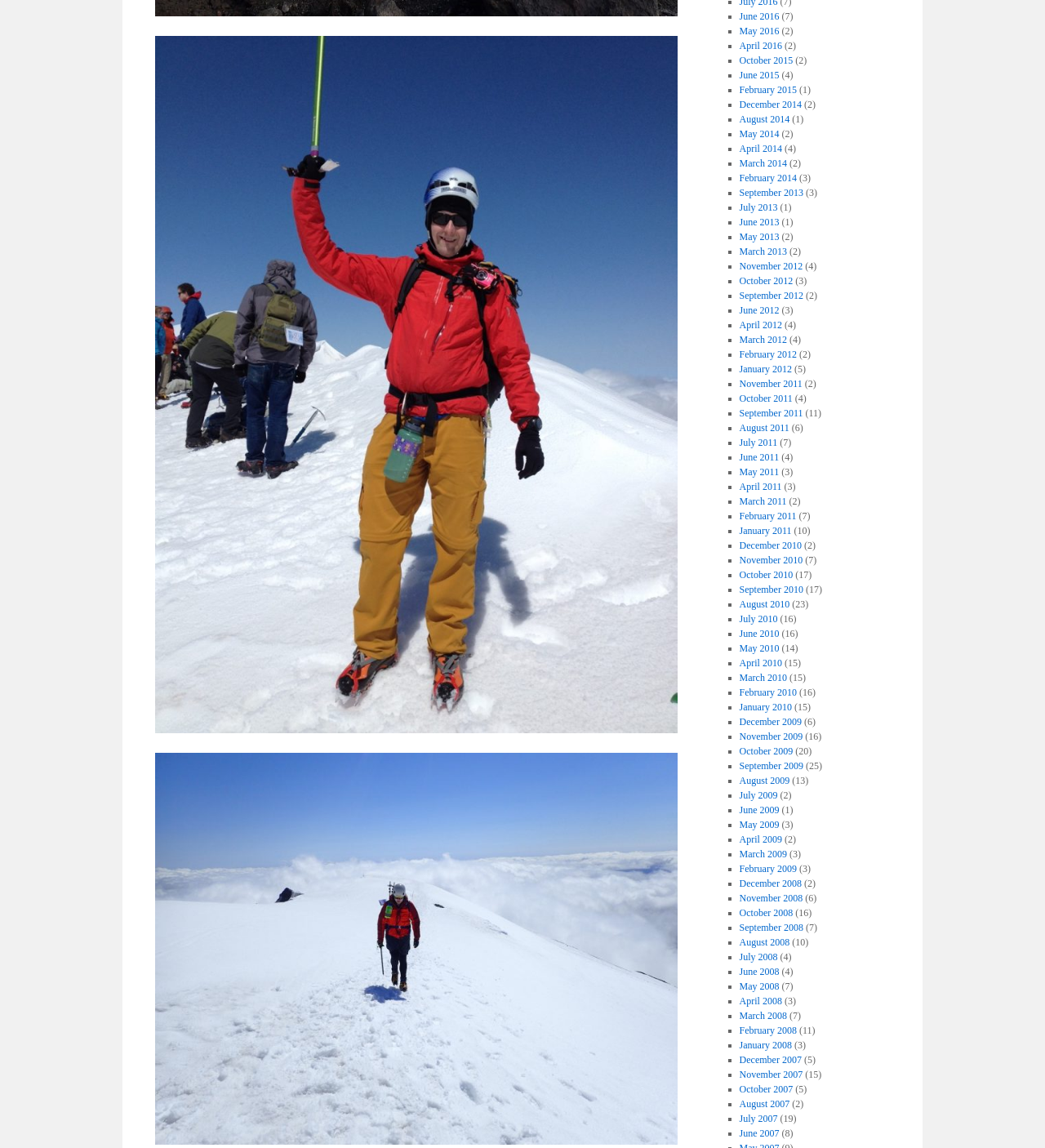Identify the bounding box coordinates of the area you need to click to perform the following instruction: "Learn about Baidyanath Jyotirlinga".

None